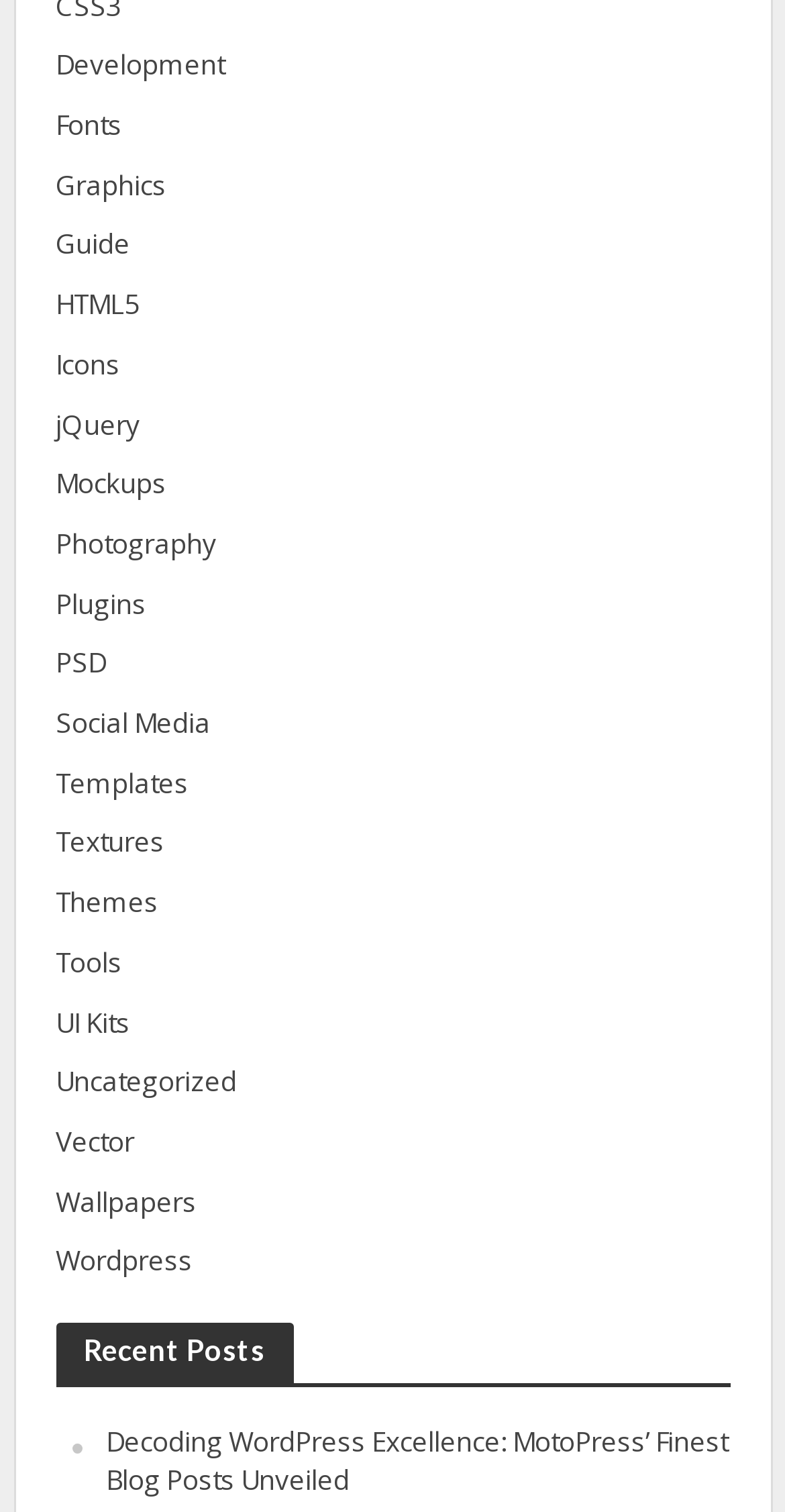How many posts are listed on the page?
Please analyze the image and answer the question with as much detail as possible.

I looked for the heading 'Recent Posts' and found only one link underneath it, which suggests that there is only one post listed on the page.